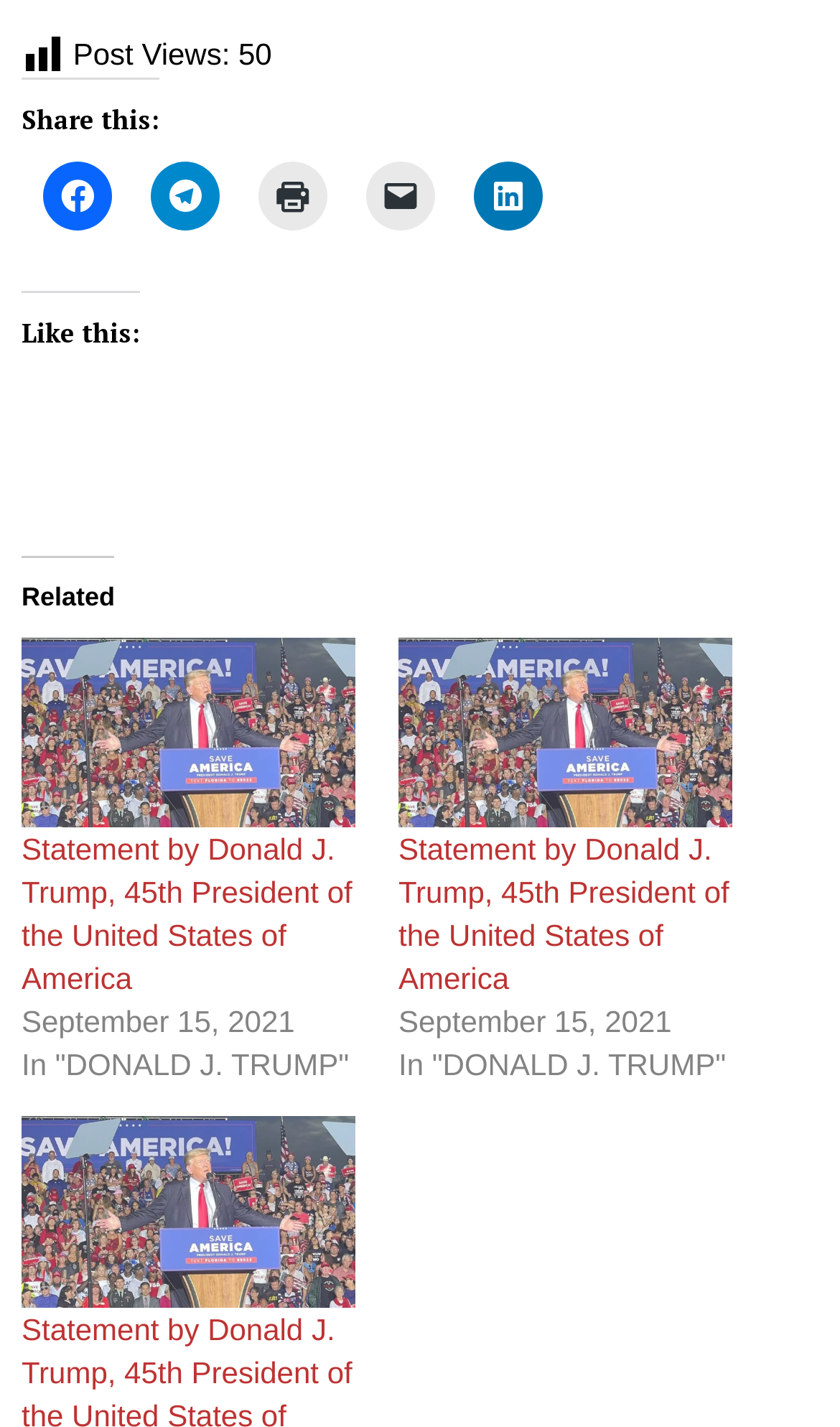Specify the bounding box coordinates of the area to click in order to execute this command: 'Search the Library Catalog'. The coordinates should consist of four float numbers ranging from 0 to 1, and should be formatted as [left, top, right, bottom].

None